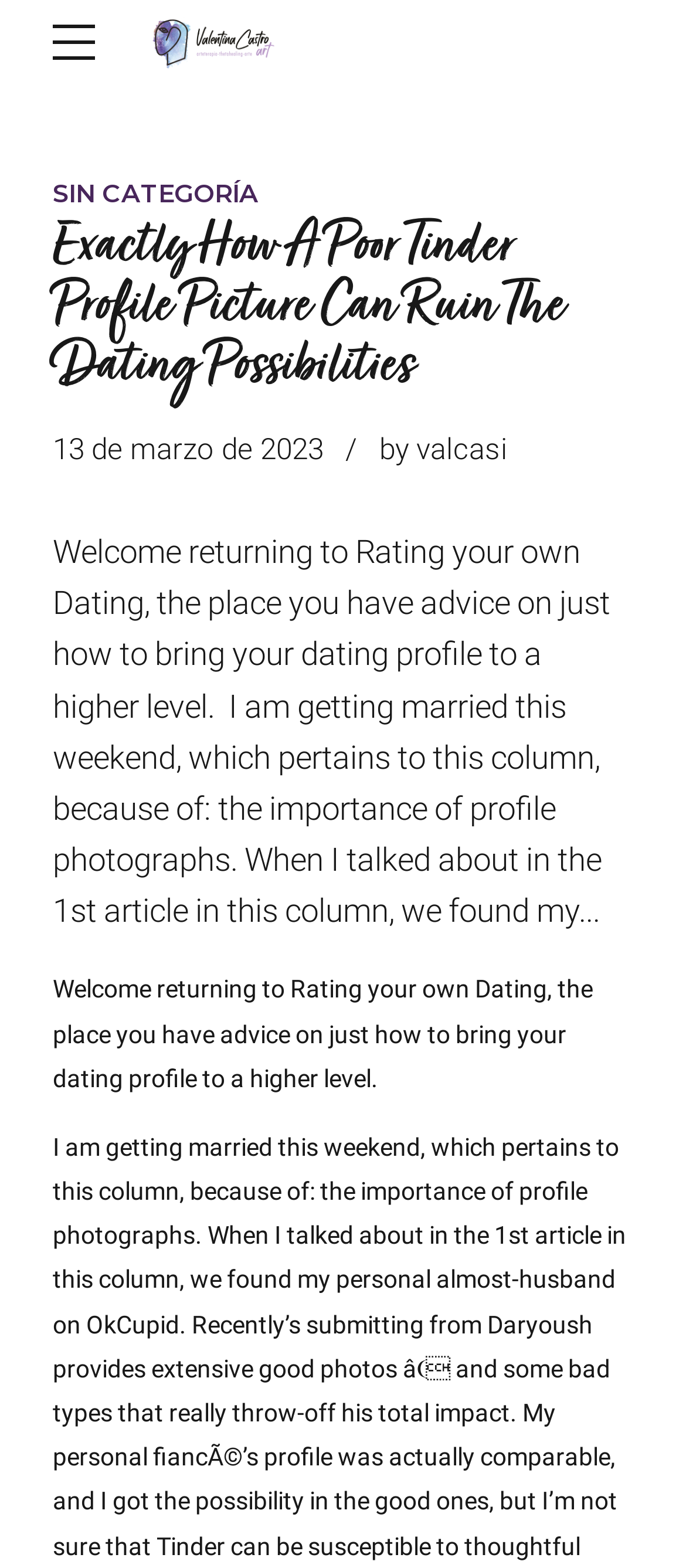Refer to the image and provide an in-depth answer to the question:
When was the article published?

The publication date of the article can be found in the static text '13 de marzo de 2023' which is located below the heading and above the article content.